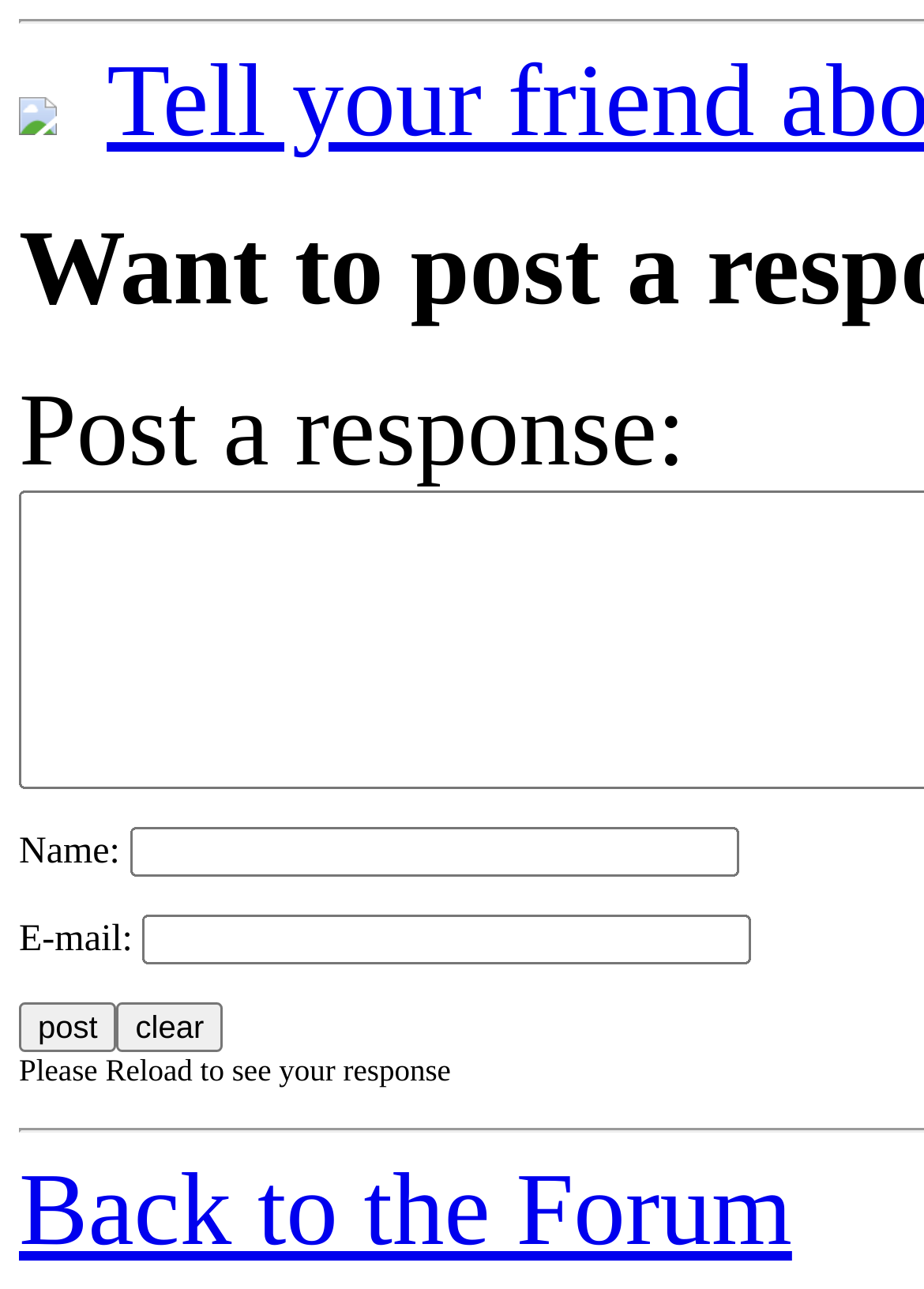Please determine the bounding box coordinates for the UI element described as: "Back to the Forum".

[0.021, 0.896, 0.857, 0.984]